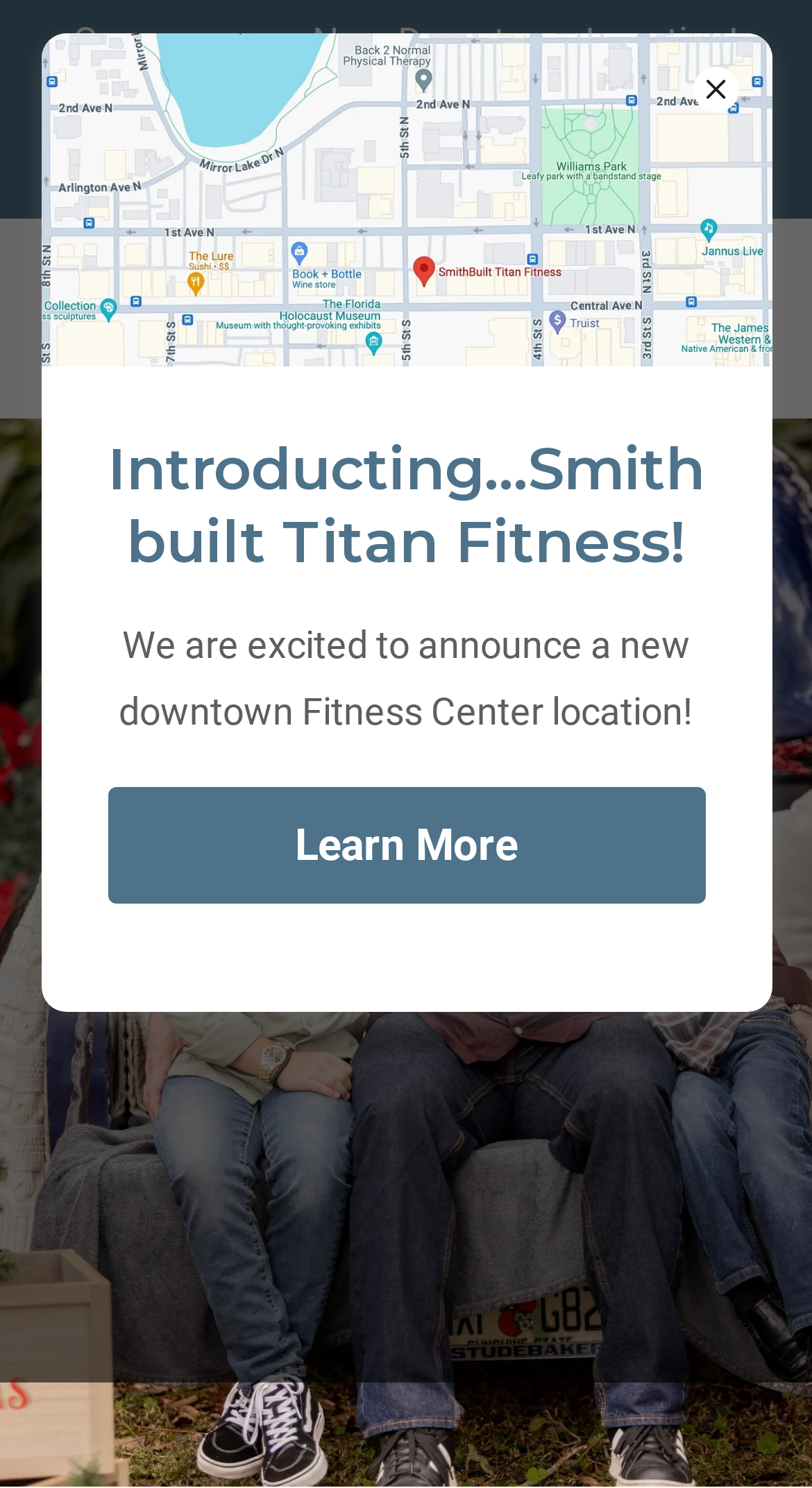Identify the bounding box for the given UI element using the description provided. Coordinates should be in the format (top-left x, top-left y, bottom-right x, bottom-right y) and must be between 0 and 1. Here is the description: aria-label="Hamburger Site Navigation Icon"

[0.836, 0.186, 0.938, 0.242]